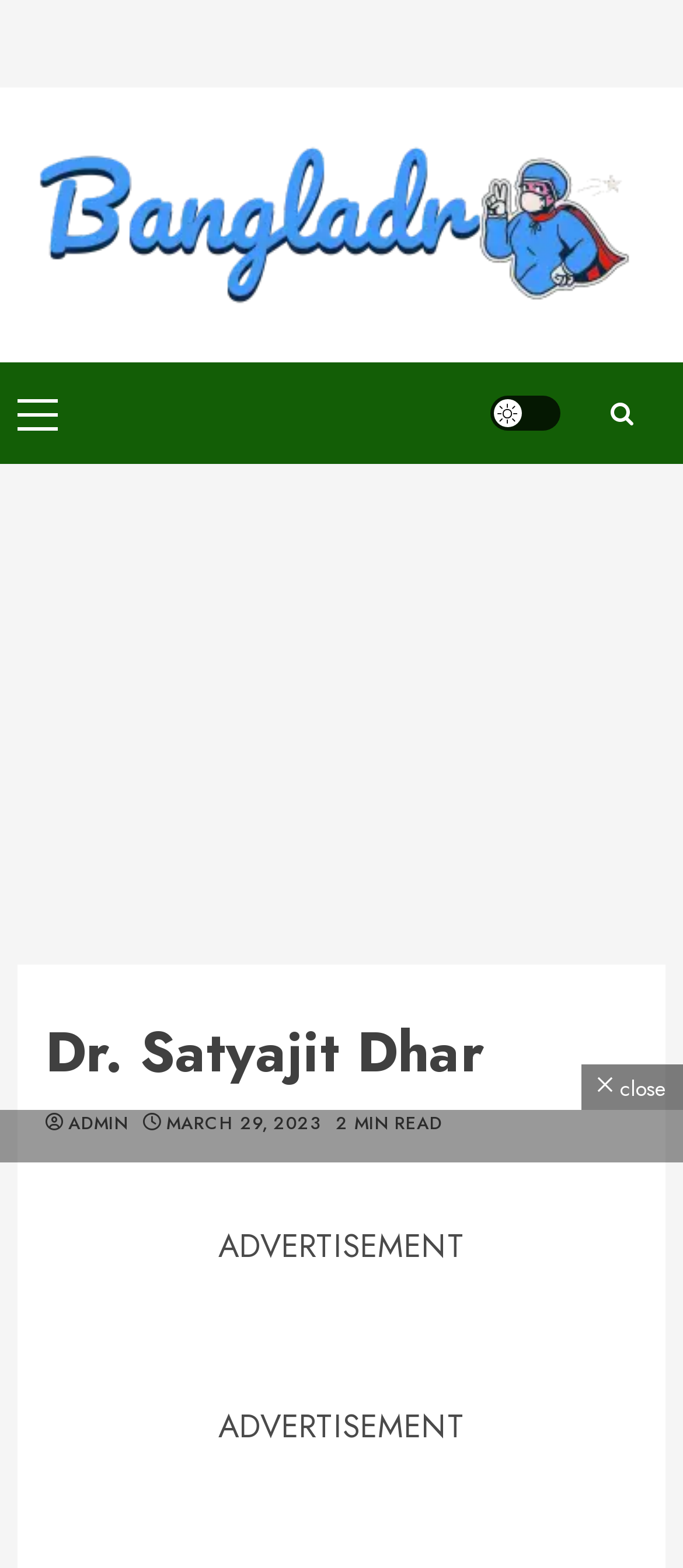Locate the UI element described by Primary Menu and provide its bounding box coordinates. Use the format (top-left x, top-left y, bottom-right x, bottom-right y) with all values as floating point numbers between 0 and 1.

[0.026, 0.253, 0.085, 0.274]